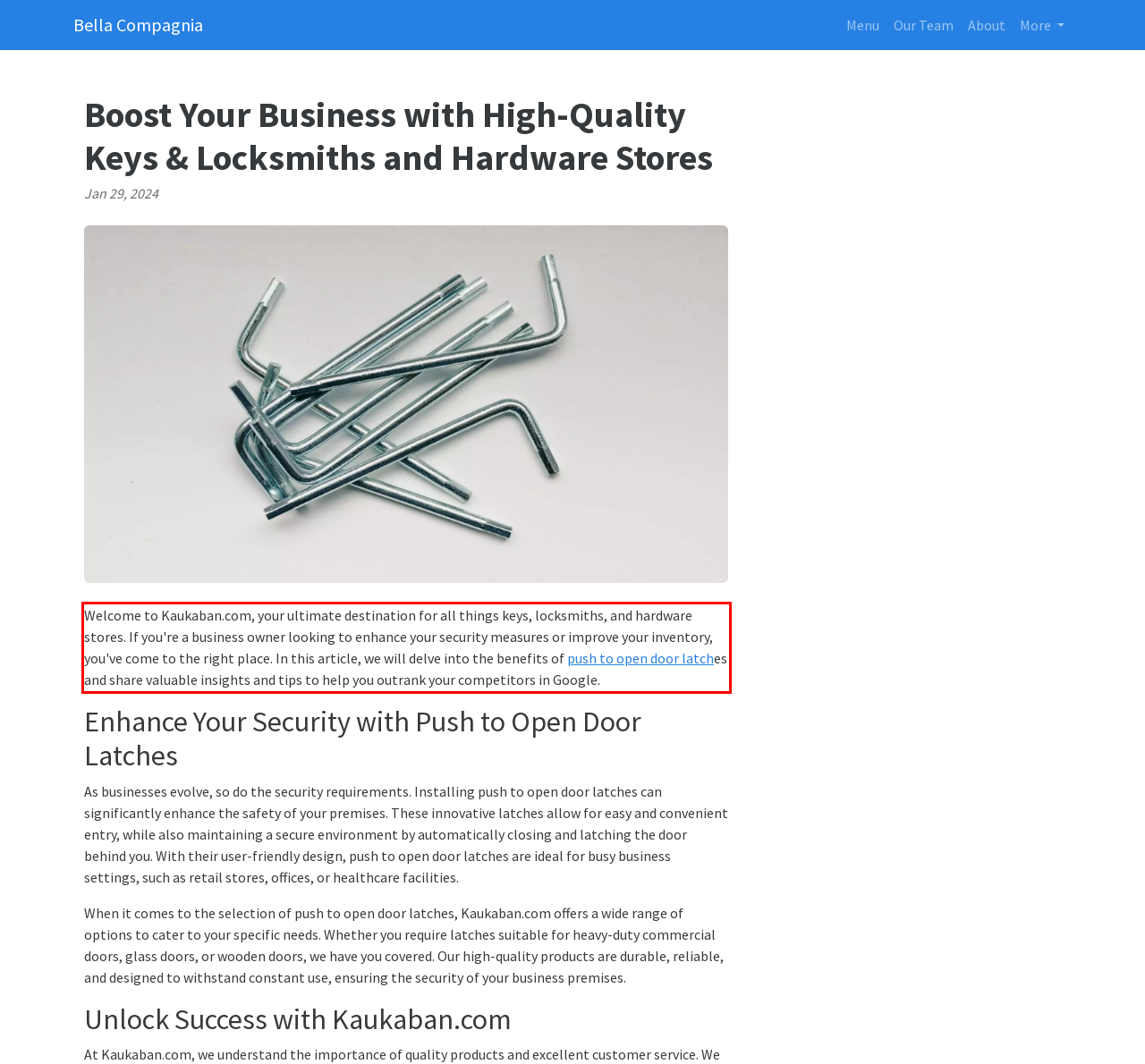Locate the red bounding box in the provided webpage screenshot and use OCR to determine the text content inside it.

Welcome to Kaukaban.com, your ultimate destination for all things keys, locksmiths, and hardware stores. If you're a business owner looking to enhance your security measures or improve your inventory, you've come to the right place. In this article, we will delve into the benefits of push to open door latches and share valuable insights and tips to help you outrank your competitors in Google.